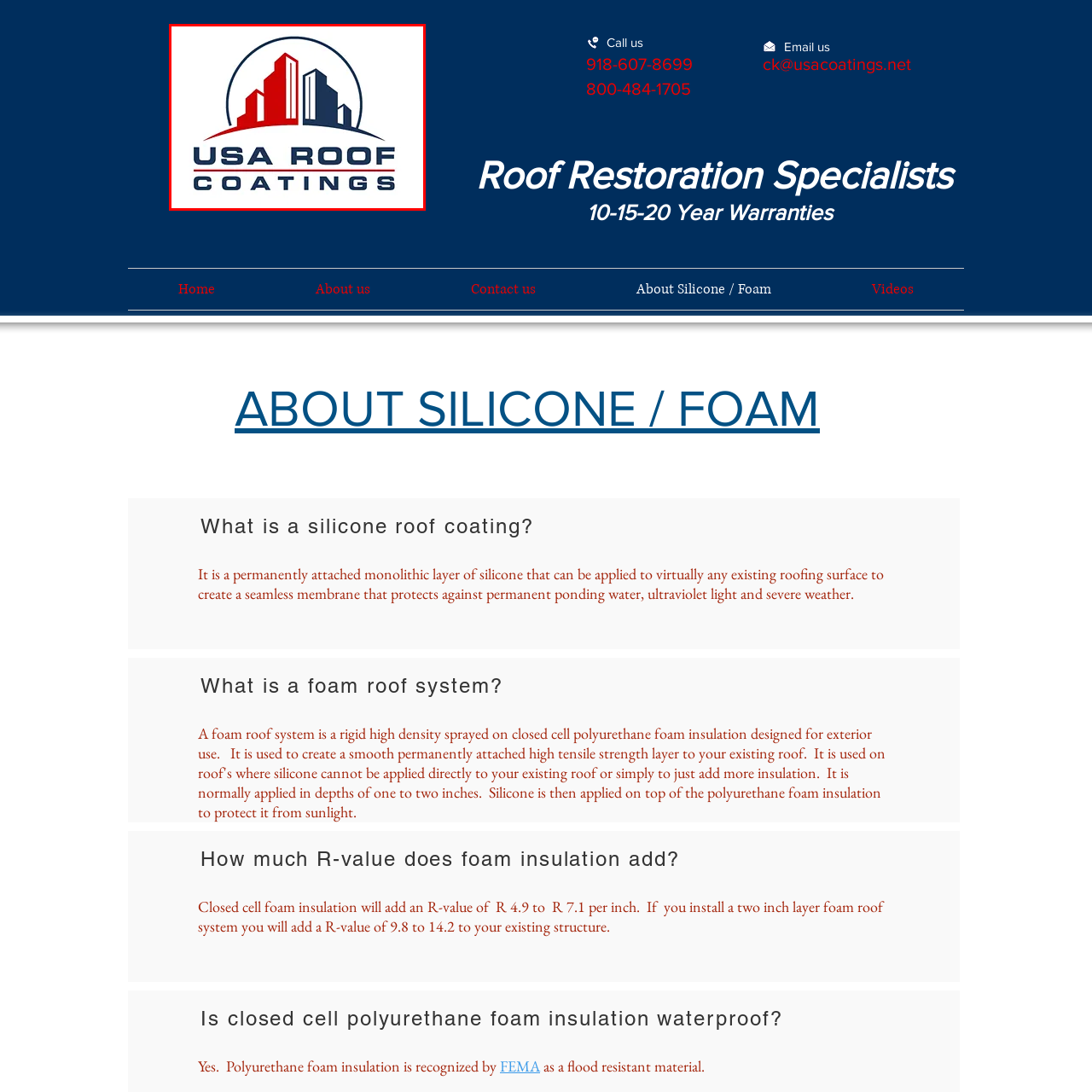Give a thorough and detailed account of the visual content inside the red-framed part of the image.

The image features the logo of USA Roof Coatings, prominently displaying a stylized skyline with buildings in red and blue hues. Above the skyline is a circular design, giving a sense of completion and professionalism. The text "USA ROOF COATINGS" is boldly positioned beneath the skyline, utilizing a strong, modern font that enhances brand recognition. This logo signifies the company's commitment to quality roofing solutions, particularly in silicone and foam roofing systems, as highlighted on their webpage that focuses on the benefits and features of these innovative roofing materials.